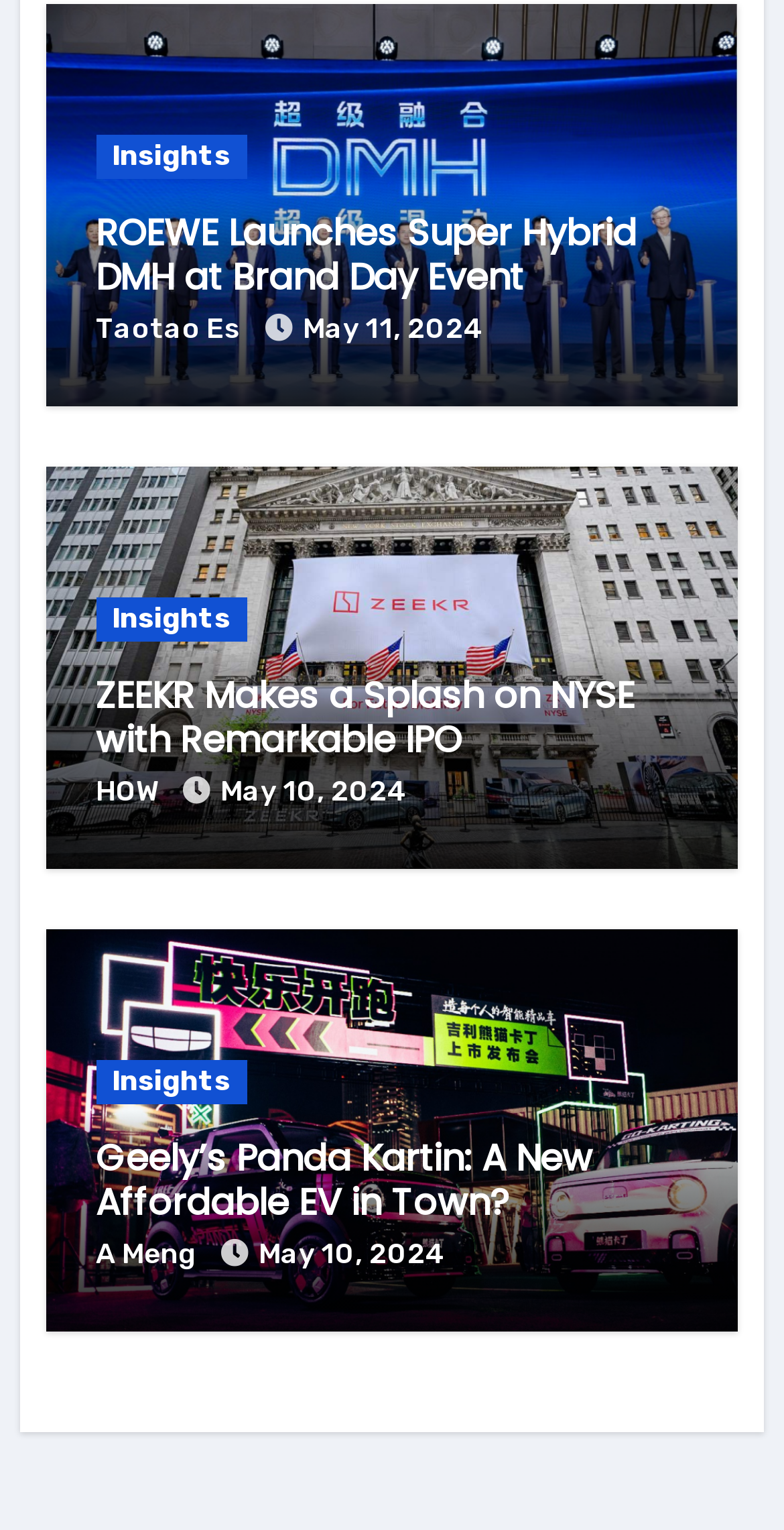Identify the bounding box coordinates of the area you need to click to perform the following instruction: "View the 'Insights' section".

[0.122, 0.089, 0.315, 0.118]